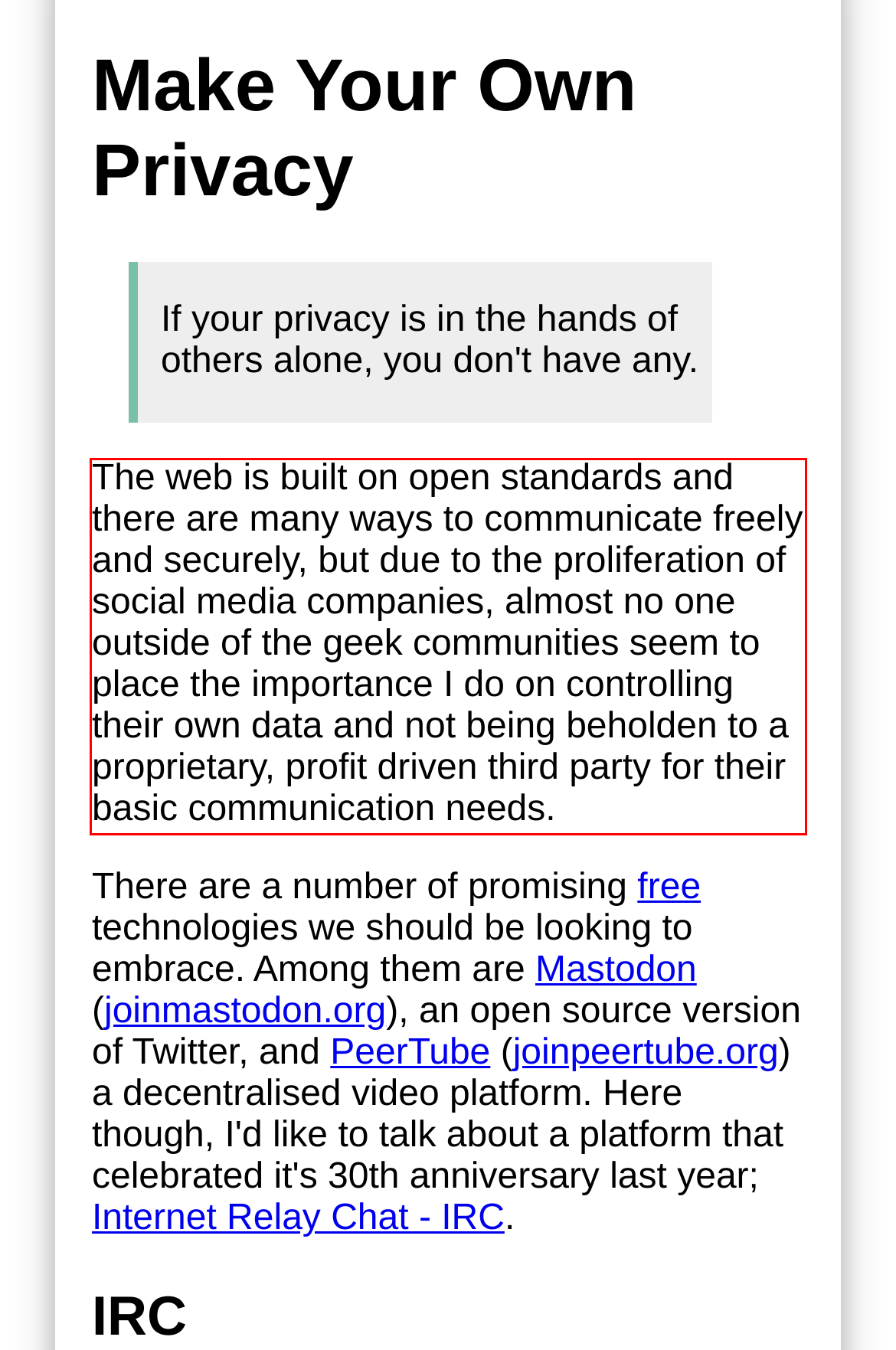Identify and extract the text within the red rectangle in the screenshot of the webpage.

The web is built on open standards and there are many ways to communicate freely and securely, but due to the proliferation of social media companies, almost no one outside of the geek communities seem to place the importance I do on controlling their own data and not being beholden to a proprietary, profit driven third party for their basic communication needs.